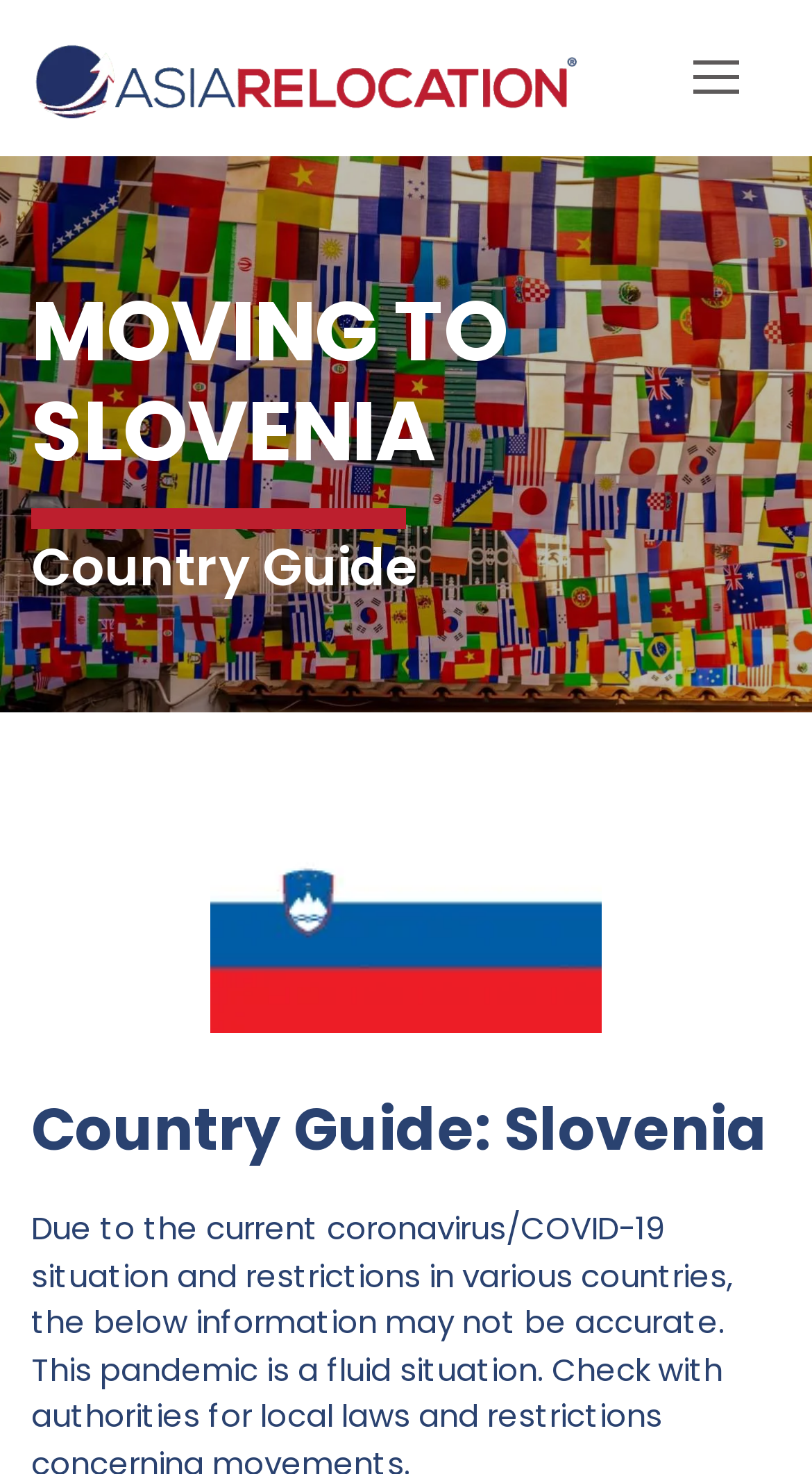Give a one-word or phrase response to the following question: What is the hierarchy of the webpage content?

Main topic -> Subheading -> Links and images